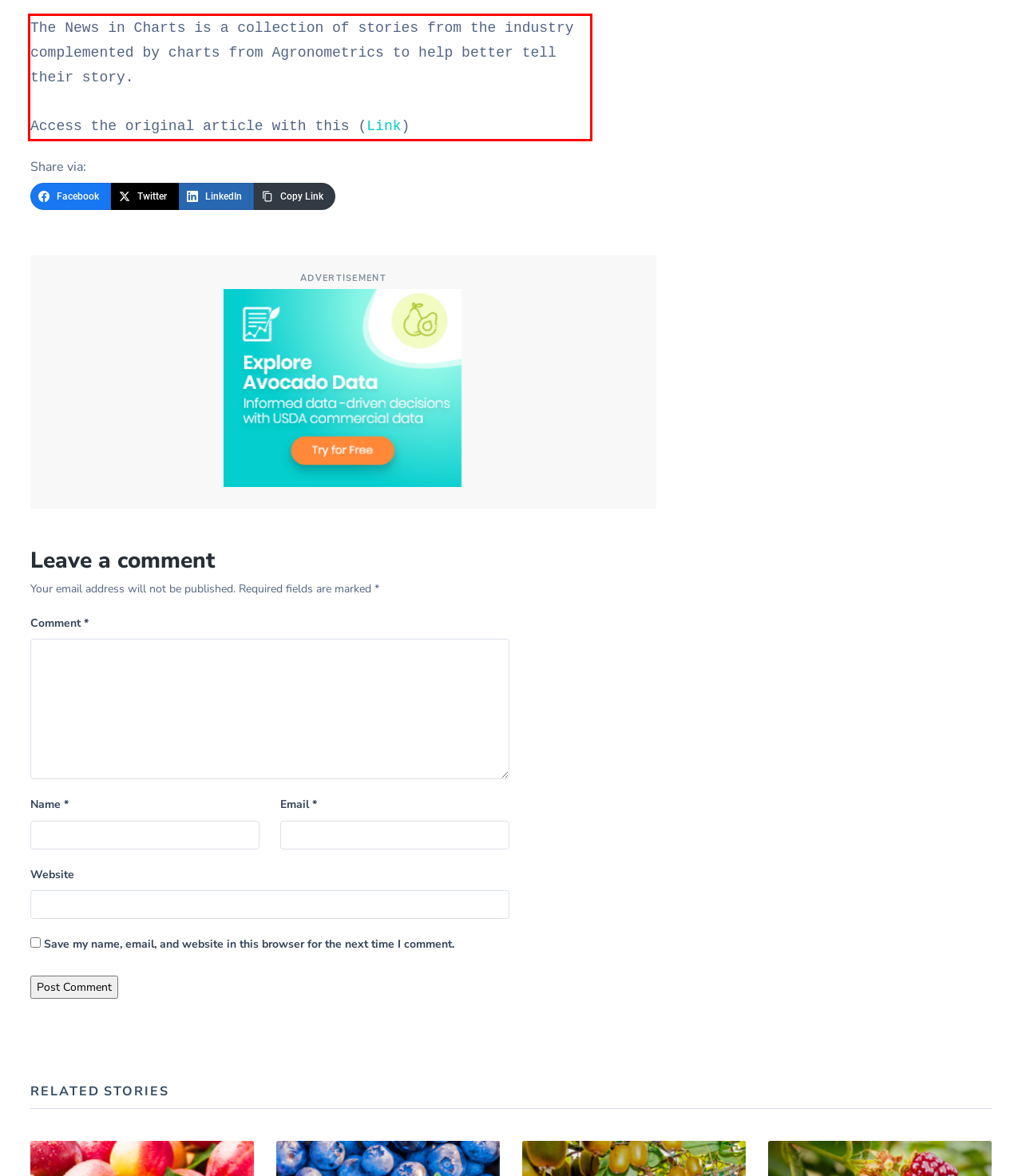Please examine the webpage screenshot and extract the text within the red bounding box using OCR.

The News in Charts is a collection of stories from the industry complemented by charts from Agronometrics to help better tell their story. Access the original article with this (Link)